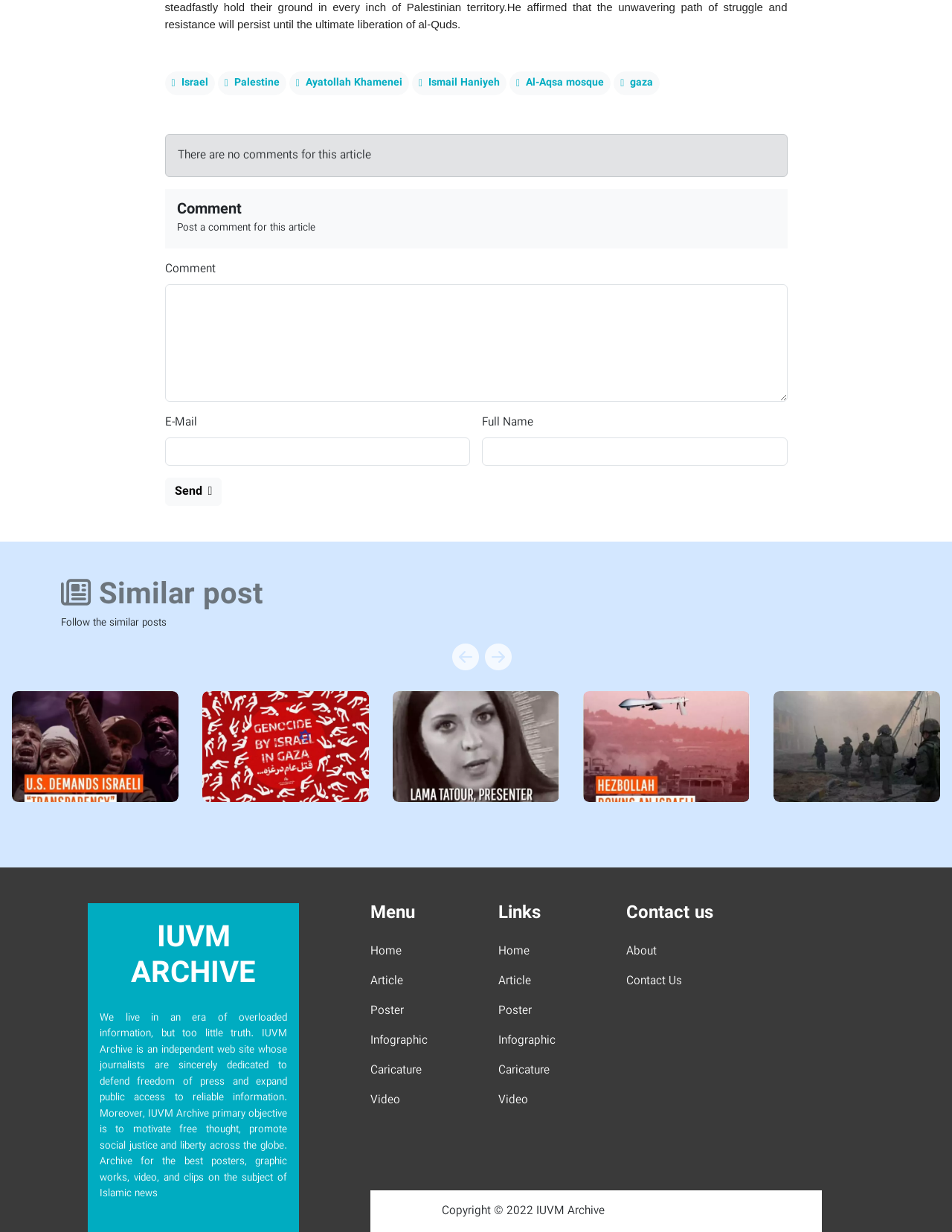Specify the bounding box coordinates of the area that needs to be clicked to achieve the following instruction: "View similar posts".

[0.064, 0.468, 0.936, 0.498]